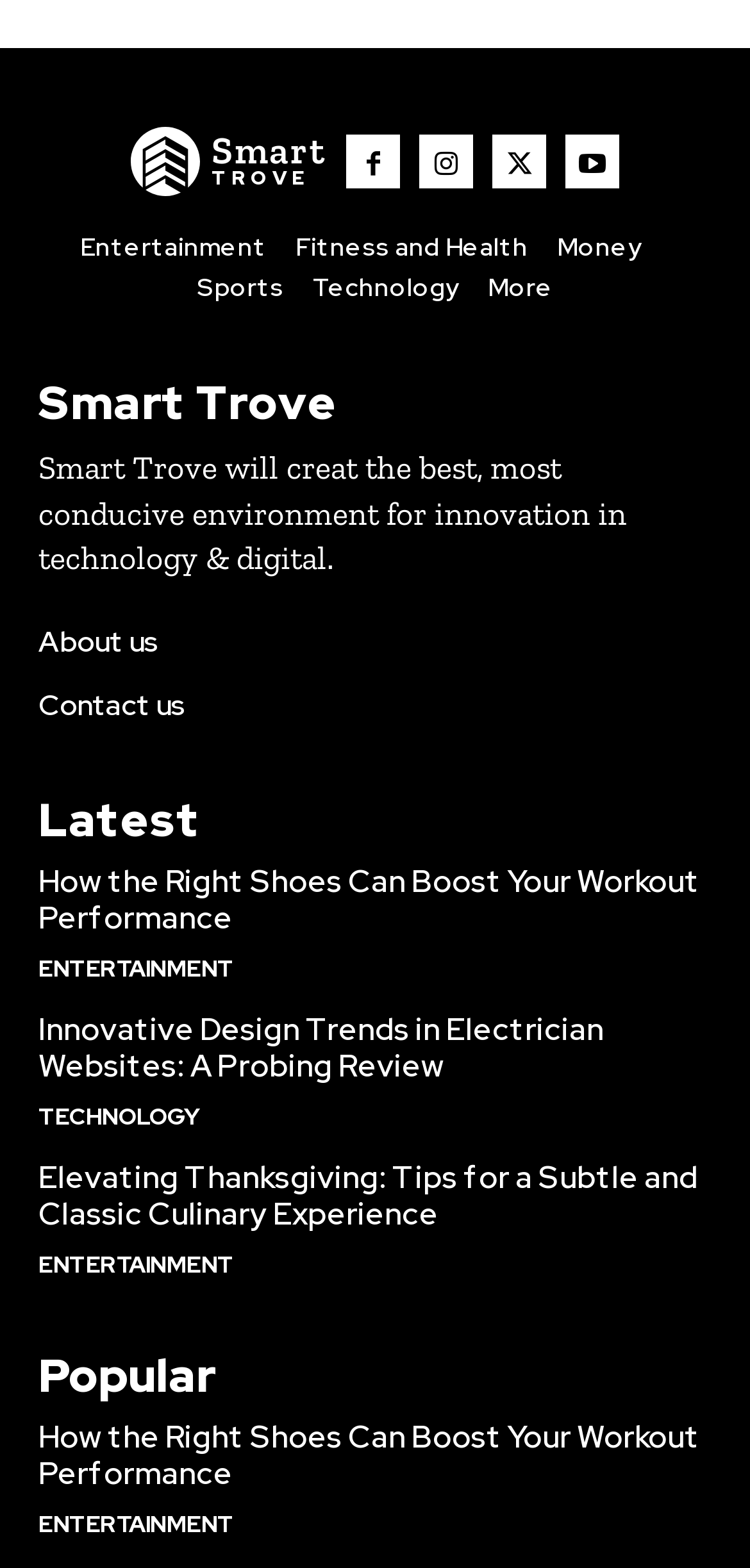What categories are available on the website?
Please provide a comprehensive answer based on the information in the image.

The categories can be found in the middle section of the webpage, where there are links to different categories such as Entertainment, Fitness and Health, Money, Sports, Technology, and More.